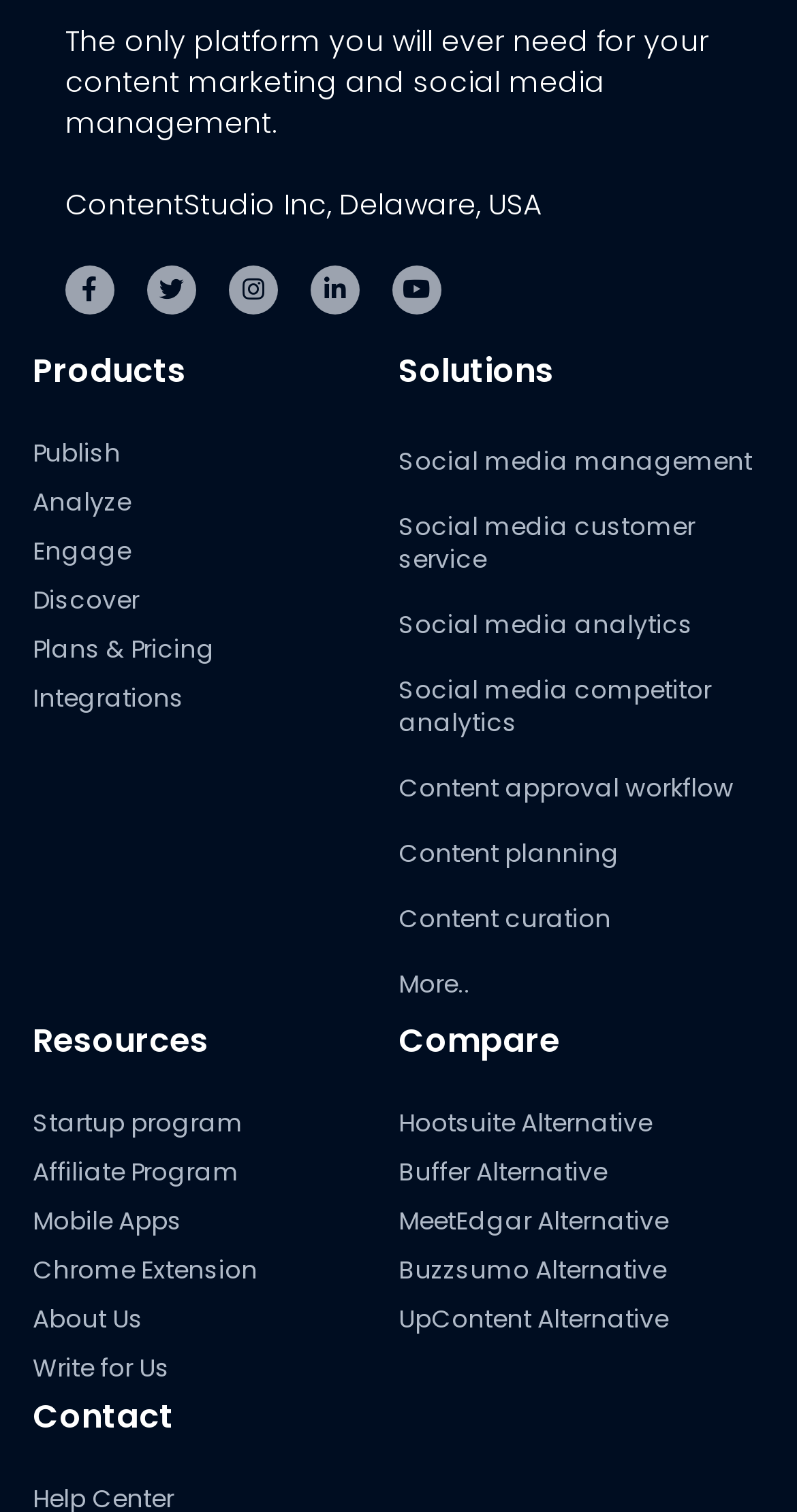Determine the bounding box coordinates of the element that should be clicked to execute the following command: "Learn about Startup program".

[0.041, 0.501, 0.305, 0.524]